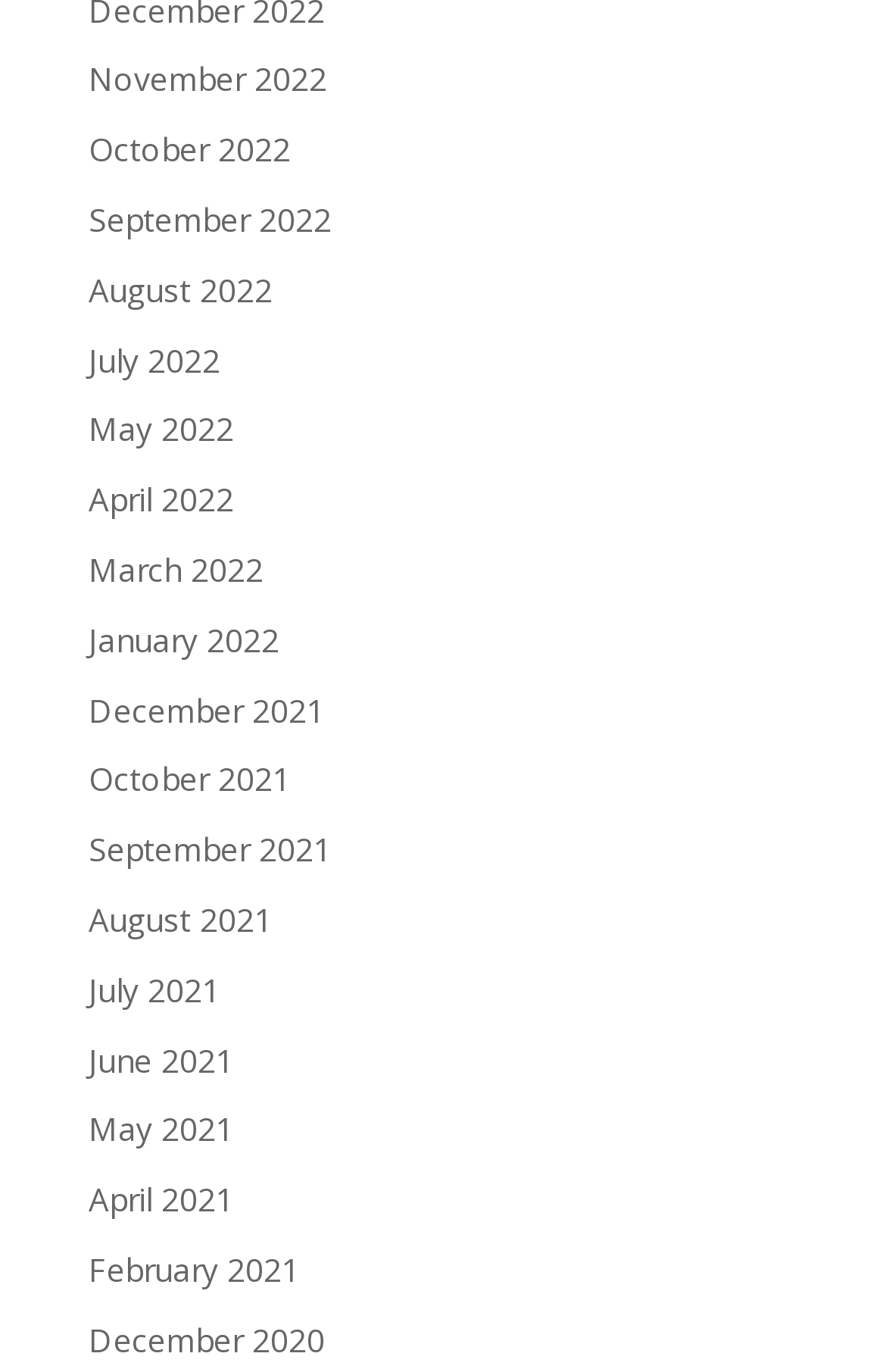Refer to the image and provide an in-depth answer to the question:
How many months are listed in 2021?

I can count the number of links that correspond to months in 2021, which are October 2021, September 2021, August 2021, July 2021, and June 2021. Therefore, there are 5 months listed in 2021.